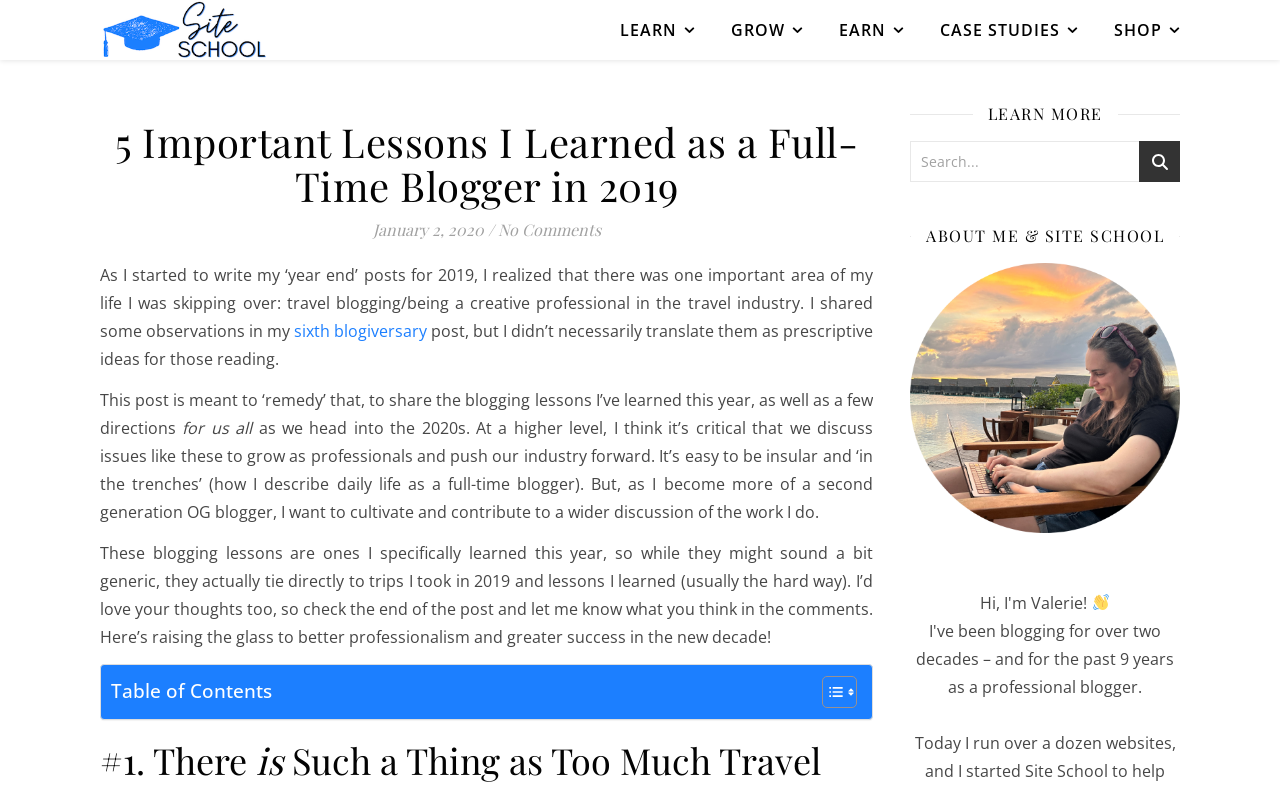Reply to the question with a single word or phrase:
What is the name of the website?

Site School